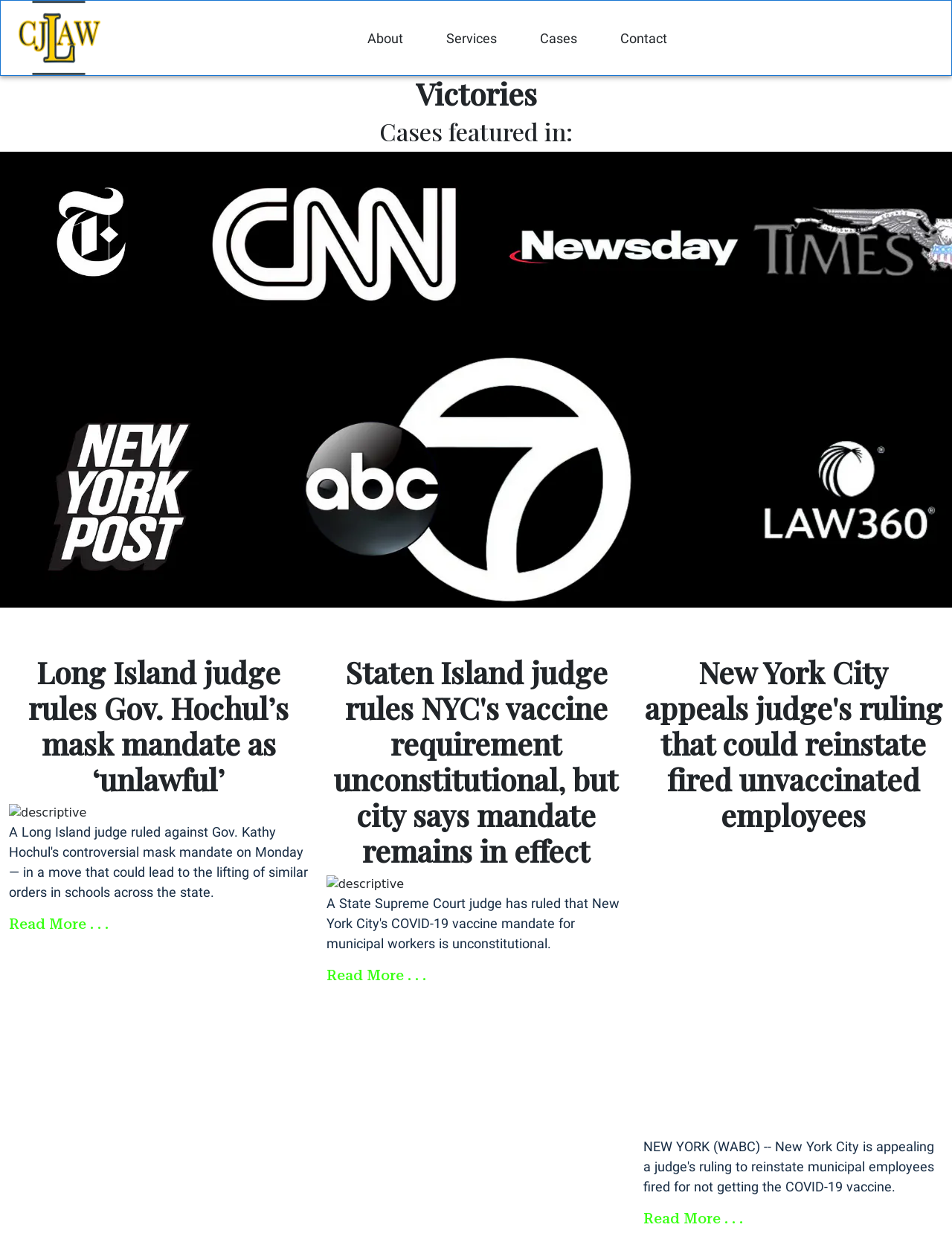How many cases are featured on the webpage?
Provide an in-depth answer to the question, covering all aspects.

There are three cases featured on the webpage, and they are represented by three headings with bounding box coordinates of [0.009, 0.528, 0.324, 0.644], [0.343, 0.528, 0.657, 0.701], and [0.676, 0.528, 0.991, 0.672] respectively.